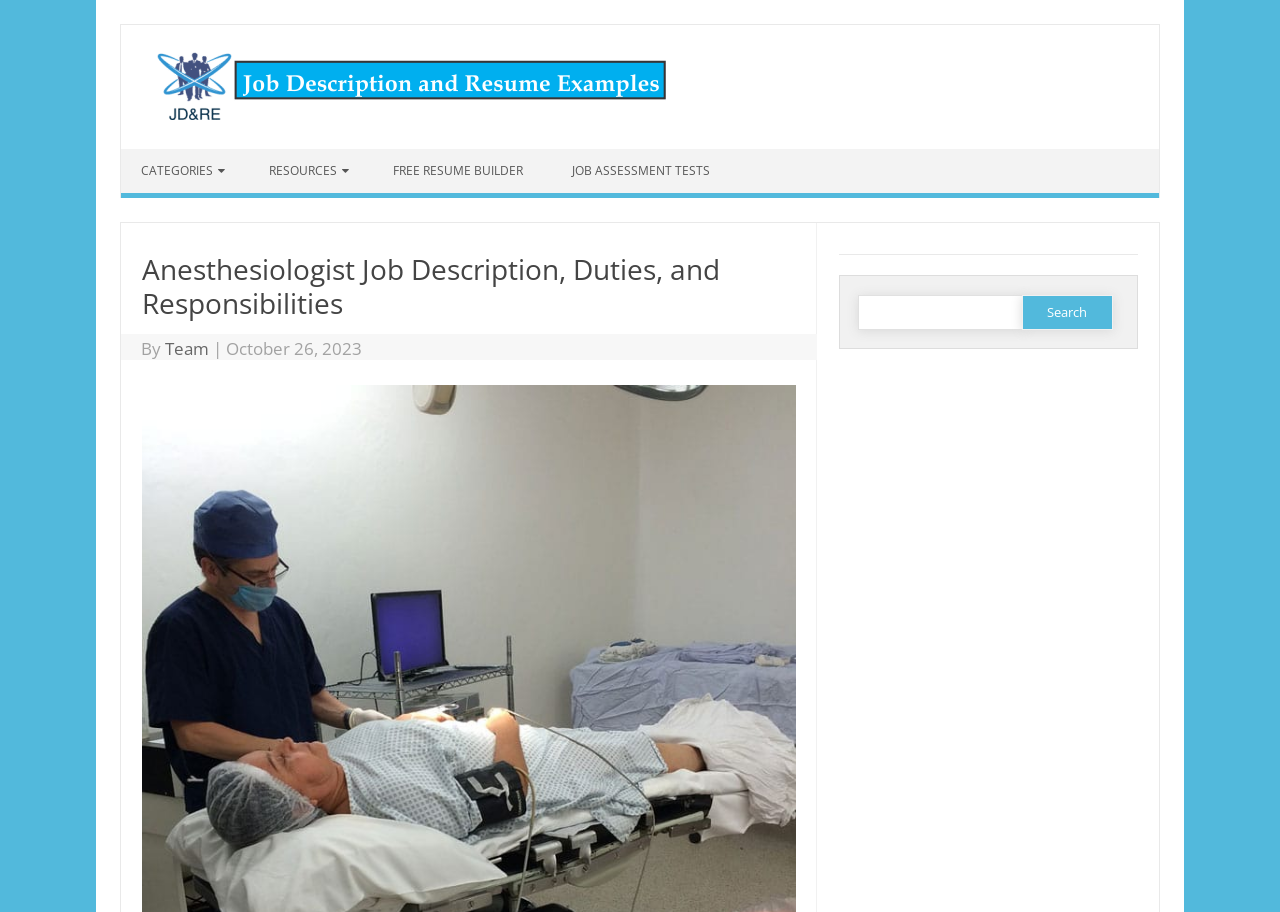Please indicate the bounding box coordinates for the clickable area to complete the following task: "Click on the 'Skip to content' link". The coordinates should be specified as four float numbers between 0 and 1, i.e., [left, top, right, bottom].

[0.095, 0.163, 0.185, 0.182]